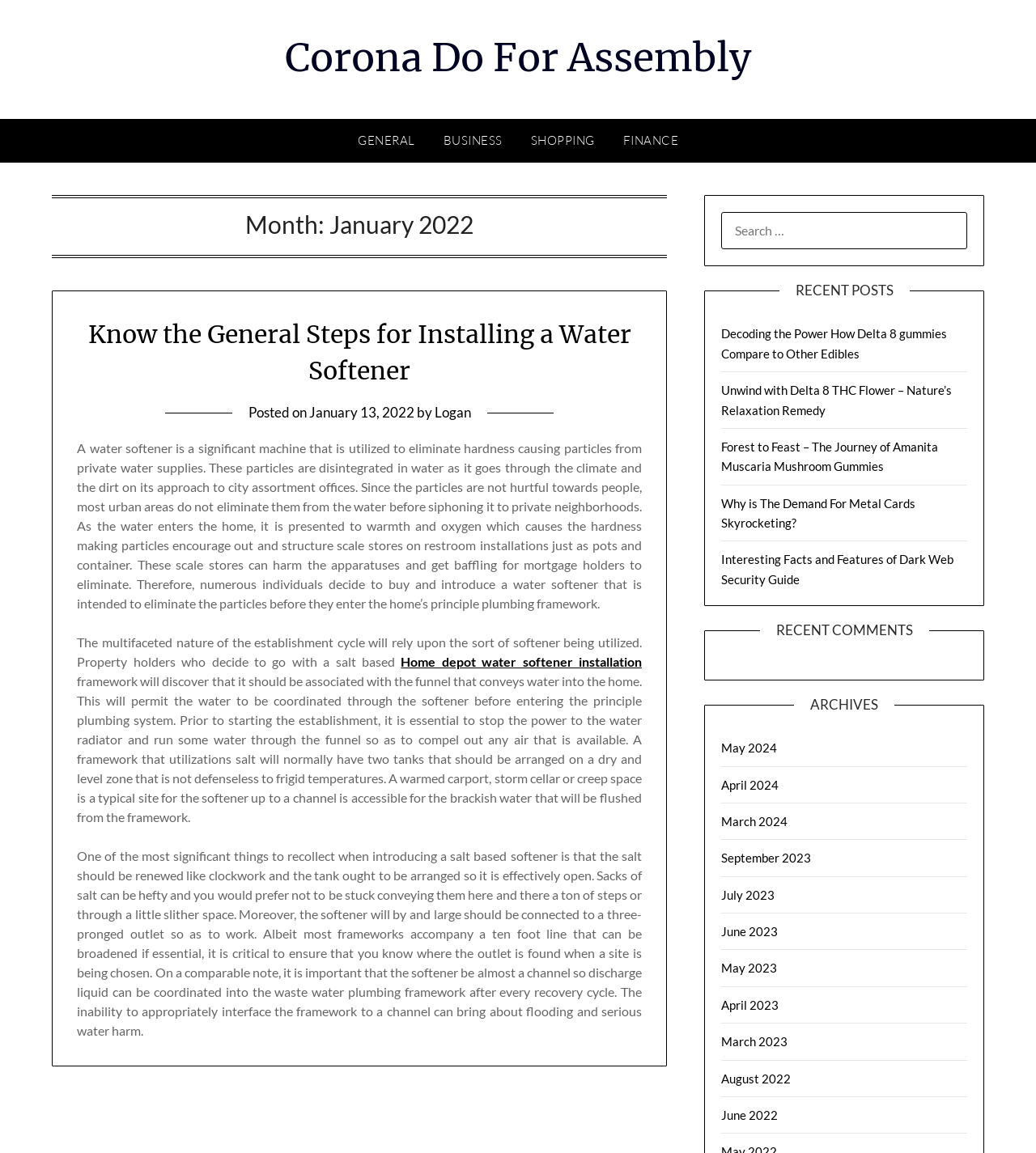Pinpoint the bounding box coordinates of the clickable element to carry out the following instruction: "Check the recent post 'Decoding the Power How Delta 8 gummies Compare to Other Edibles'."

[0.696, 0.283, 0.914, 0.313]